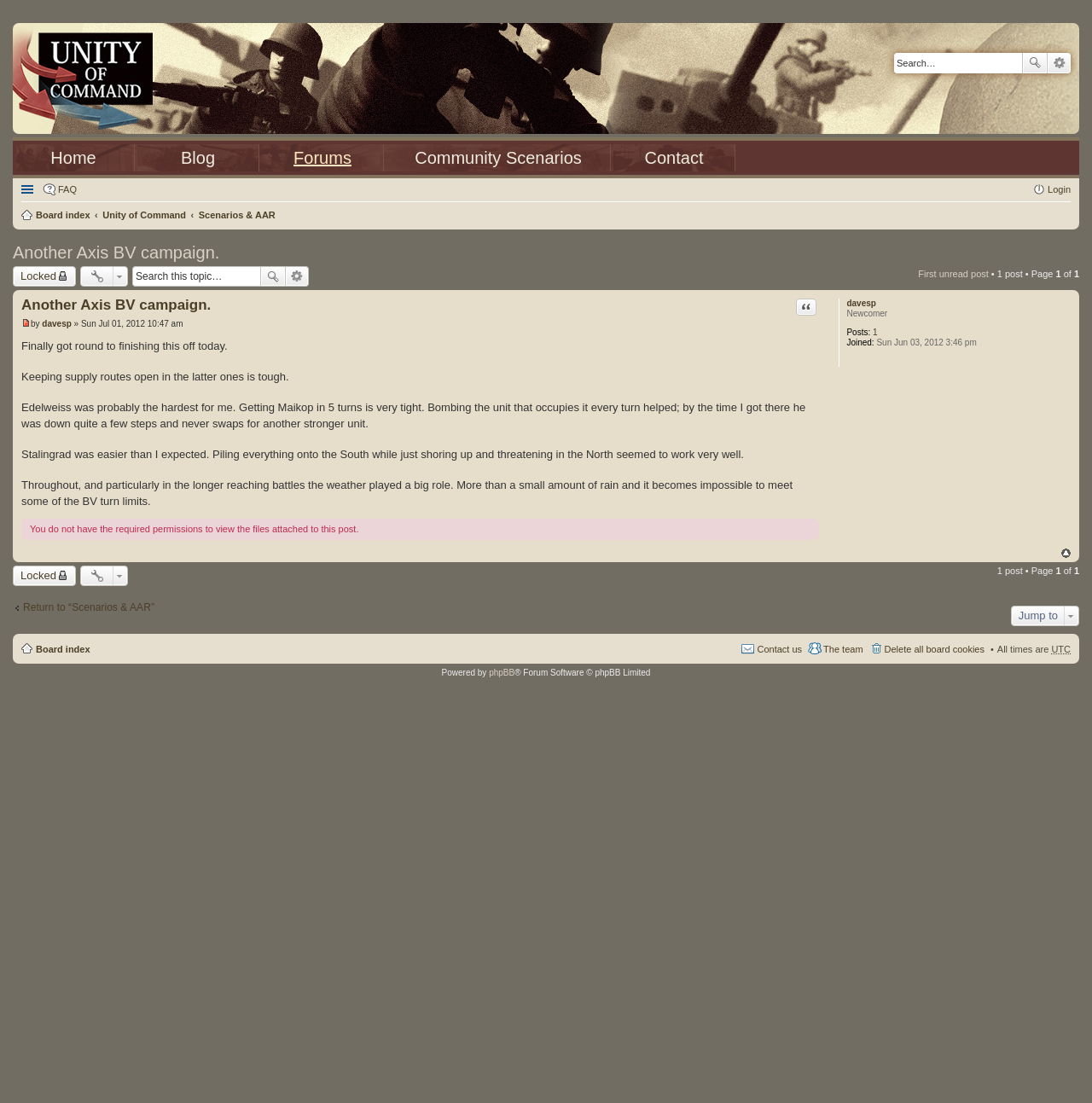Identify the bounding box coordinates of the clickable region to carry out the given instruction: "Go to Home page".

[0.012, 0.131, 0.123, 0.155]